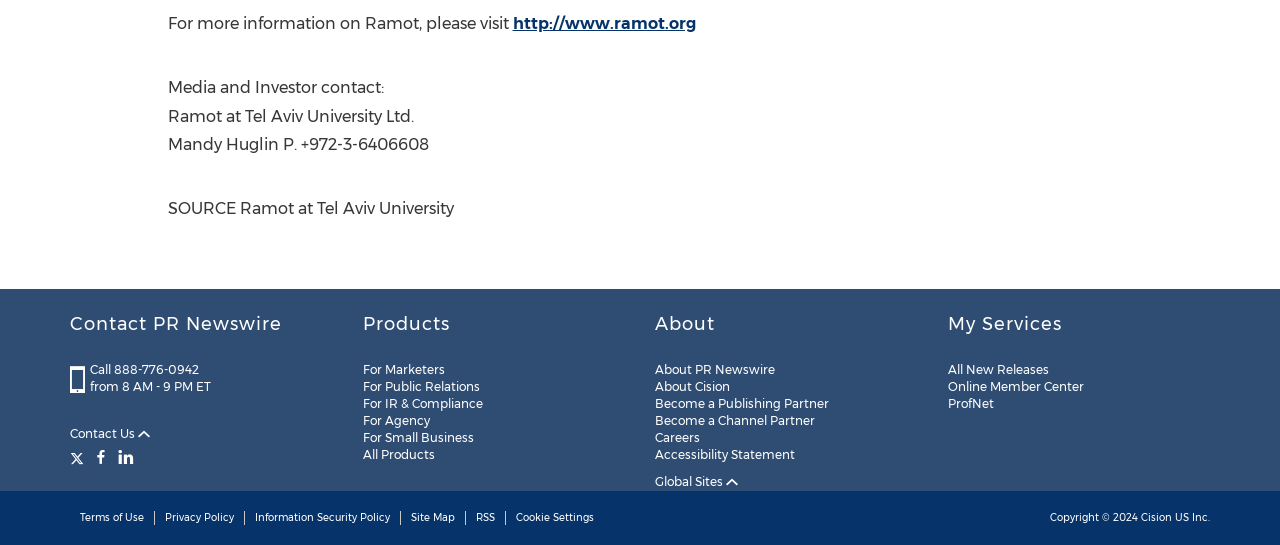Please provide the bounding box coordinate of the region that matches the element description: Accessibility Statement. Coordinates should be in the format (top-left x, top-left y, bottom-right x, bottom-right y) and all values should be between 0 and 1.

[0.512, 0.821, 0.621, 0.848]